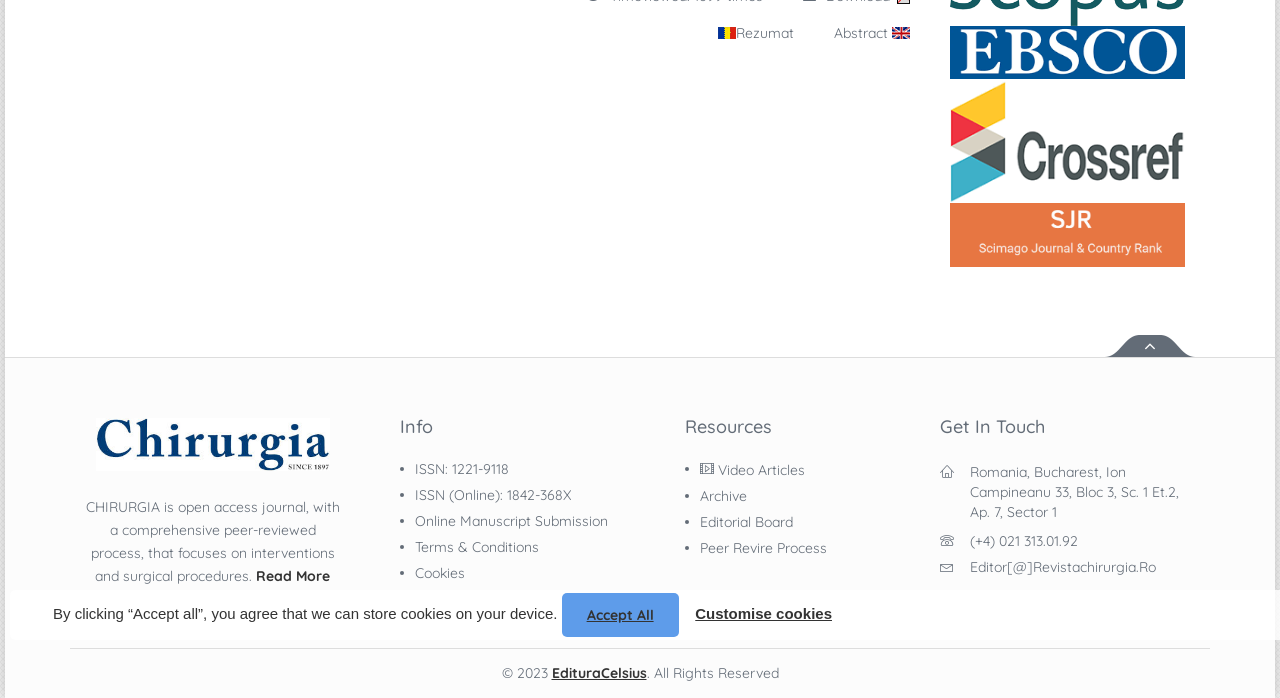Determine the bounding box coordinates for the UI element described. Format the coordinates as (top-left x, top-left y, bottom-right x, bottom-right y) and ensure all values are between 0 and 1. Element description: October 2023

None